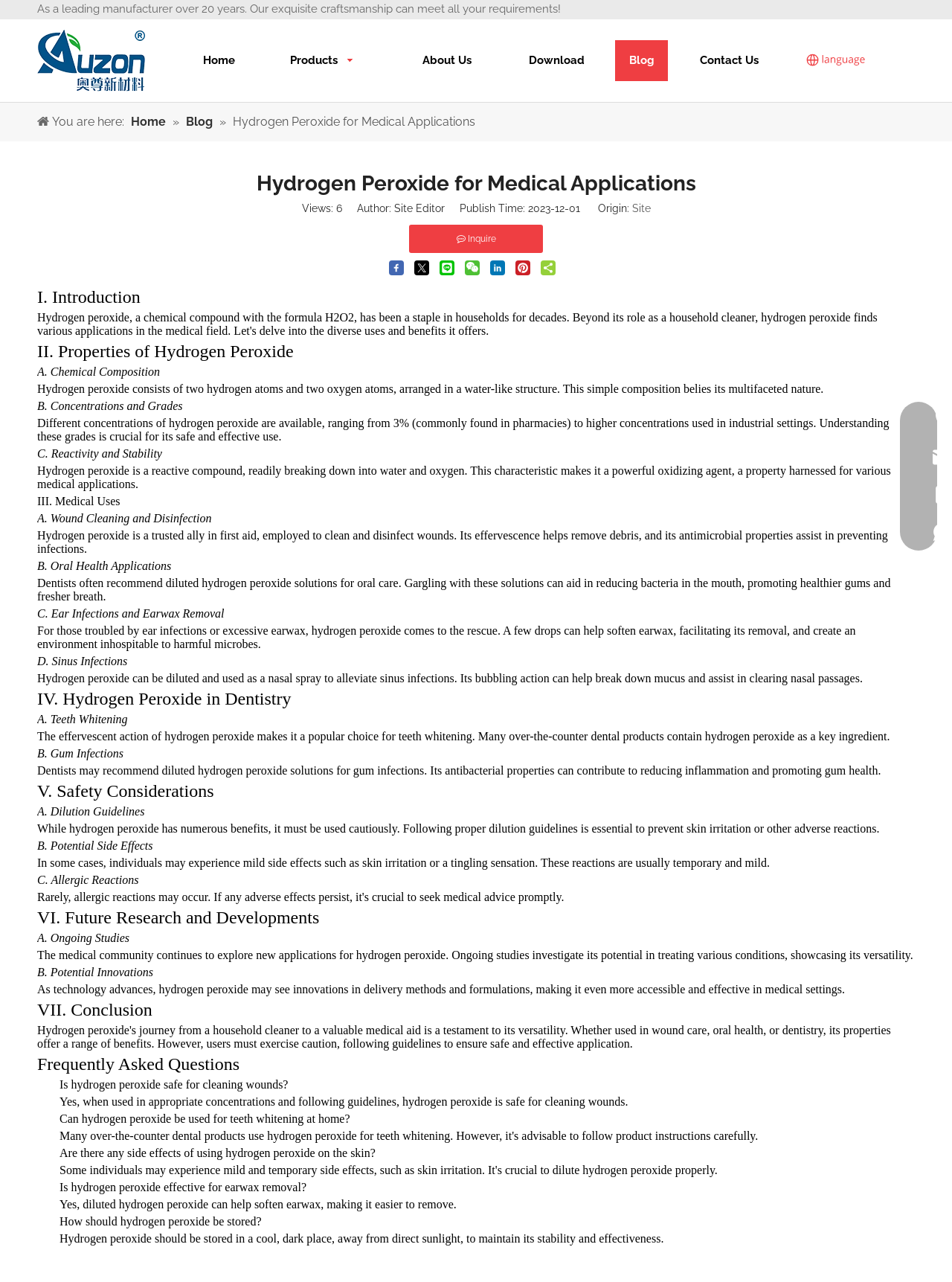Find the coordinates for the bounding box of the element with this description: "parent_node: +86-13915004413".

[0.945, 0.371, 0.984, 0.4]